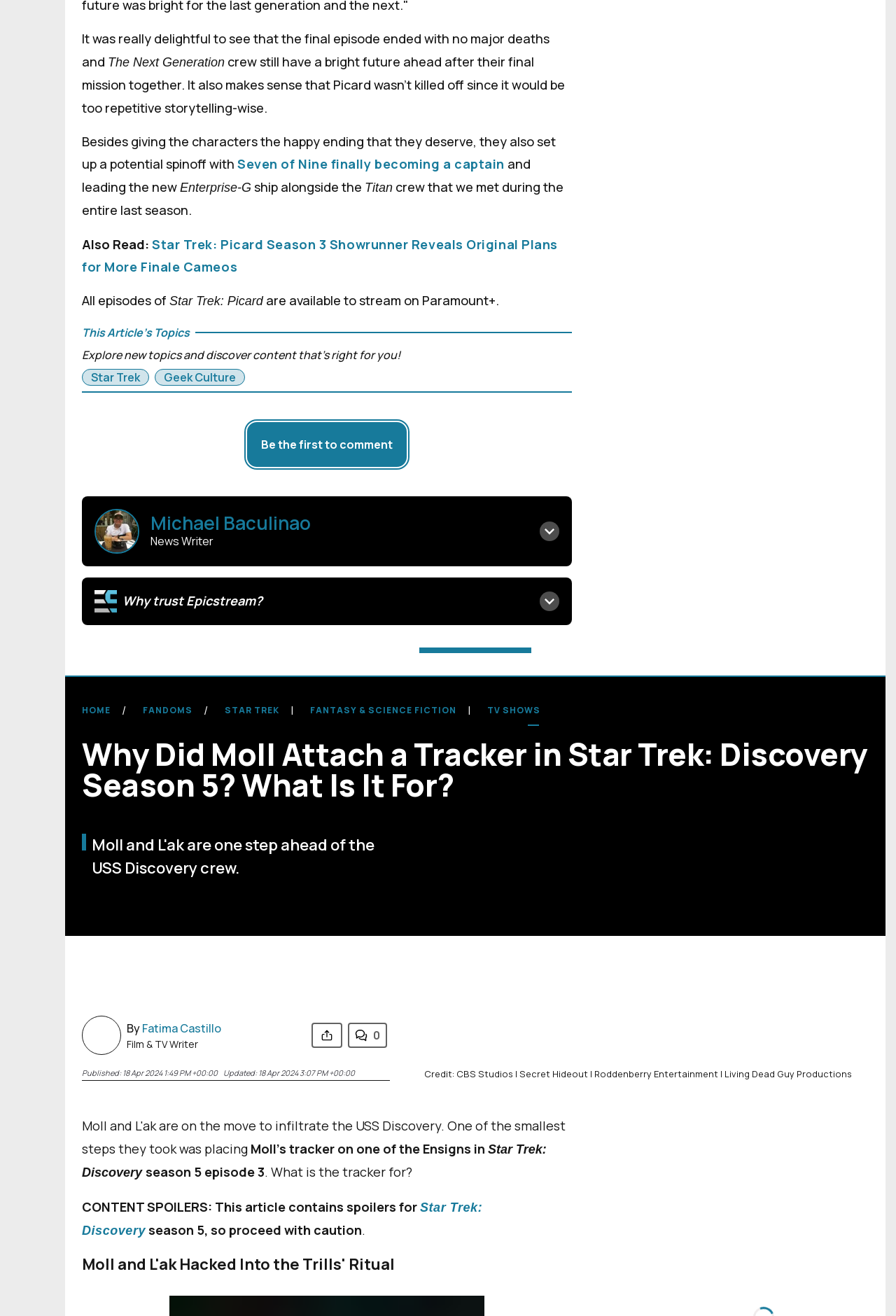Kindly determine the bounding box coordinates of the area that needs to be clicked to fulfill this instruction: "View the story about Moll attaching a tracker in Star Trek: Discovery Season 5".

[0.513, 0.021, 0.638, 0.141]